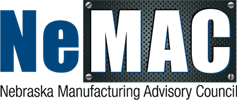What is the role of the Nebraska Manufacturing Advisory Council?
Provide a detailed answer to the question, using the image to inform your response.

The caption states that the council symbolizes its commitment to supporting and fostering the manufacturing sector in Nebraska, reflecting its role in providing guidance and expertise to local businesses and industries.